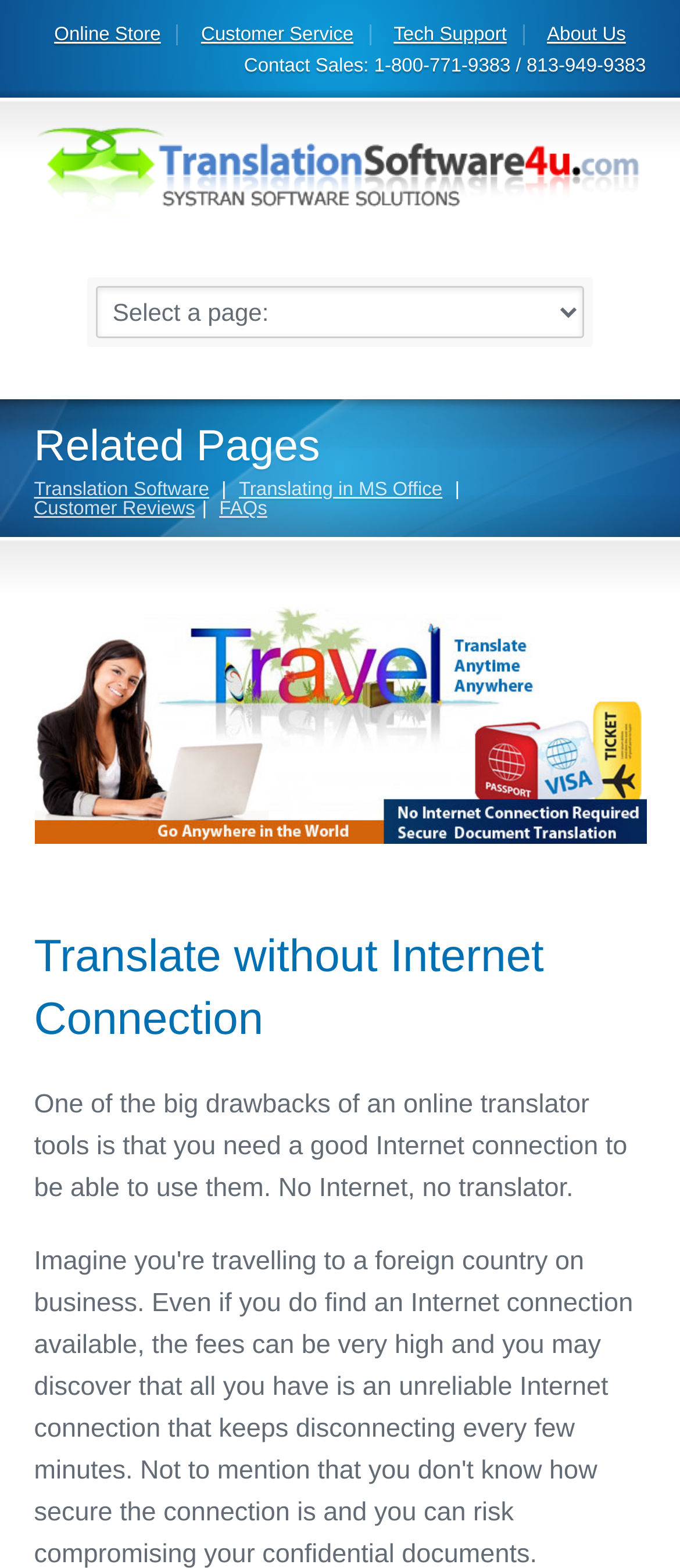Provide the bounding box coordinates of the HTML element described as: "Signagelive x Clickshare FAQs". The bounding box coordinates should be four float numbers between 0 and 1, i.e., [left, top, right, bottom].

None